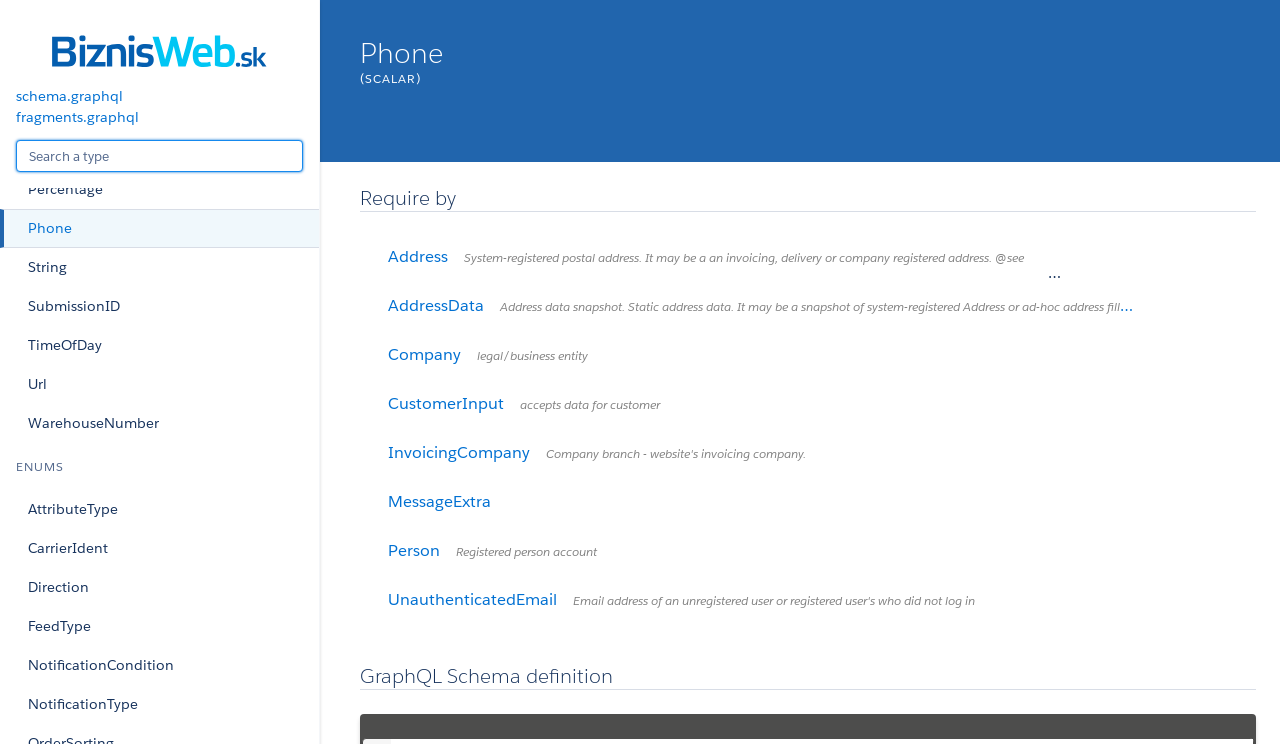Answer this question using a single word or a brief phrase:
What are the types of data listed on the webpage?

ENUMS